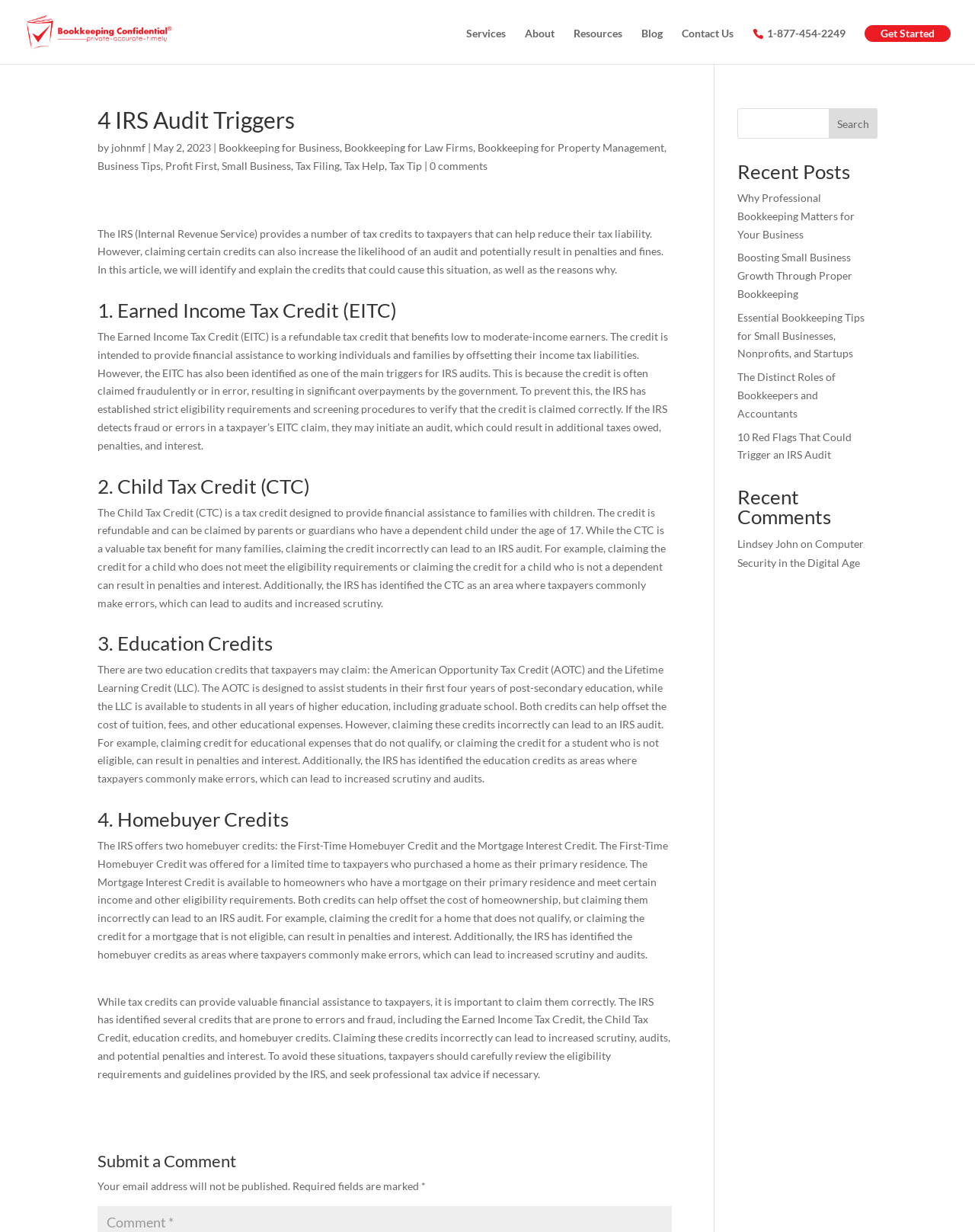Locate the bounding box coordinates of the region to be clicked to comply with the following instruction: "Read the article '10 Red Flags That Could Trigger an IRS Audit'". The coordinates must be four float numbers between 0 and 1, in the form [left, top, right, bottom].

[0.756, 0.349, 0.874, 0.374]